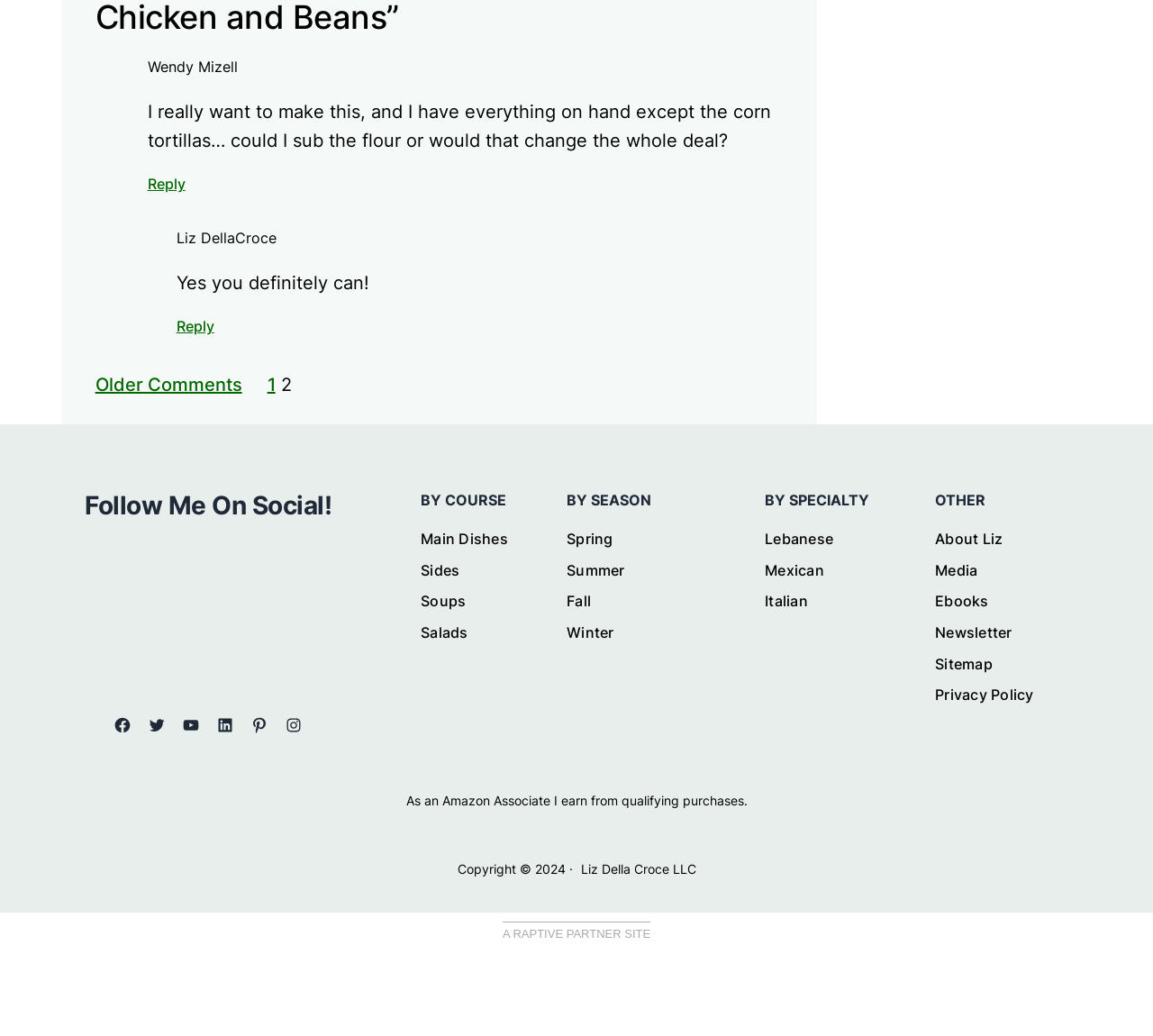What is the topic of the navigation menu?
From the image, respond using a single word or phrase.

Food categories